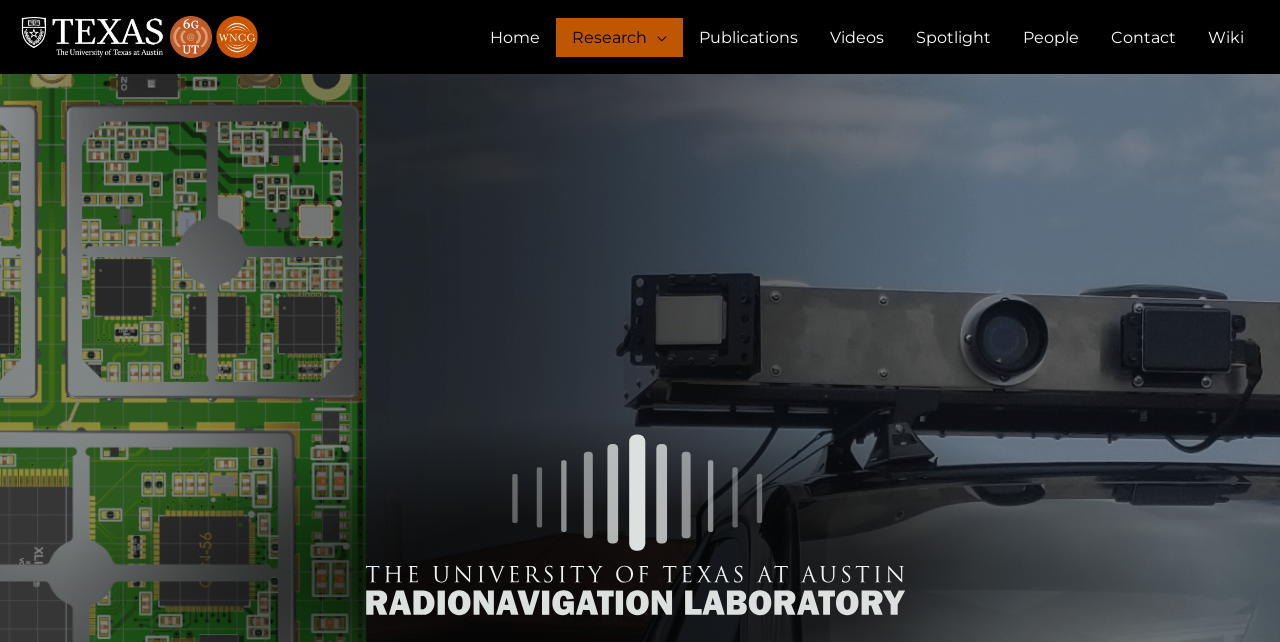Please answer the following question using a single word or phrase: 
How many links are in the navigation section?

8